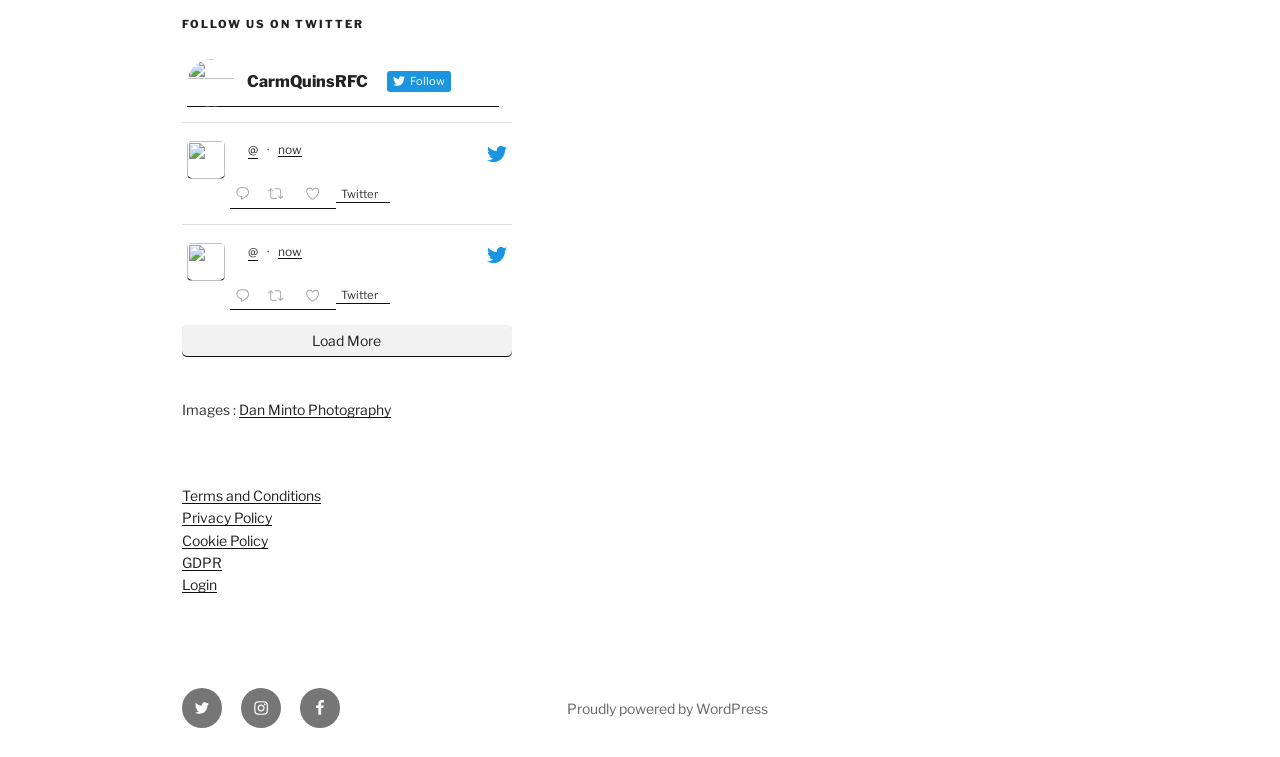Answer in one word or a short phrase: 
What is the text of the first heading?

FOLLOW US ON TWITTER